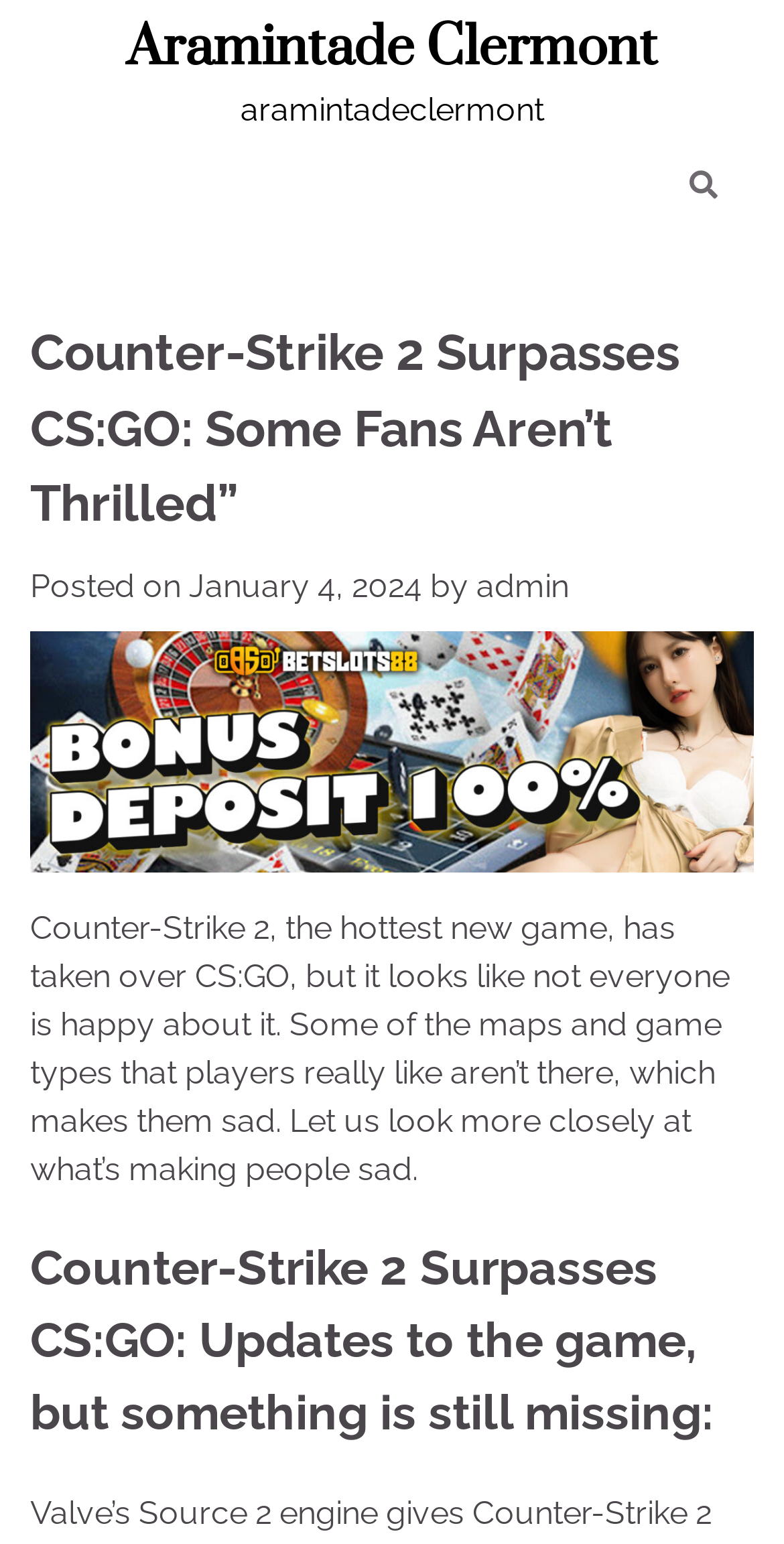Give a short answer using one word or phrase for the question:
What is the main topic of the post?

Counter-Strike 2